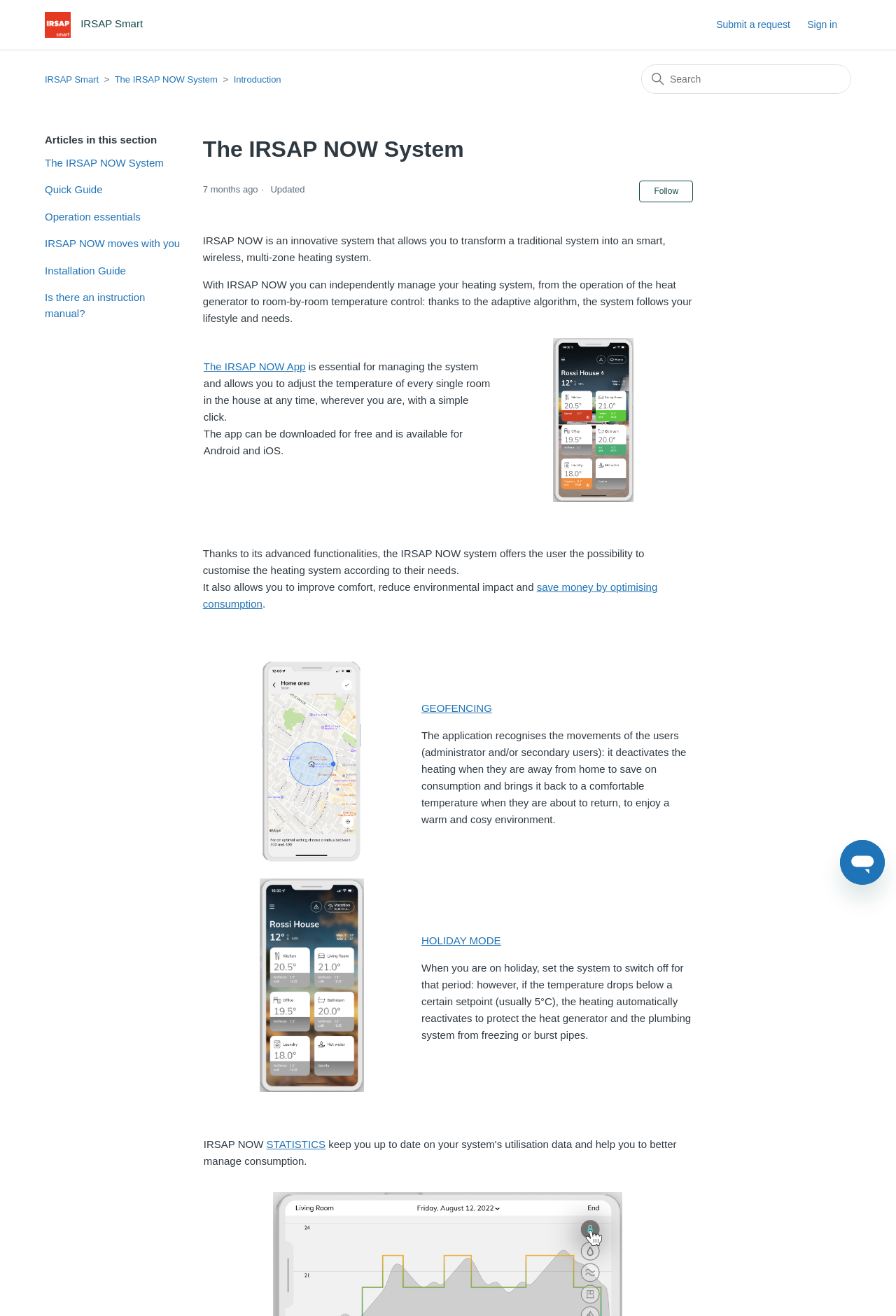Provide a comprehensive description of the webpage.

The webpage is about the IRSAP NOW system, an innovative smart heating system. At the top left, there is a link to the IRSAP Smart Help Centre home page, accompanied by a small image. On the top right, there are two buttons: "Submit a request" and "Sign in". Below these buttons, there is a list of menu items, including "IRSAP Smart", "The IRSAP NOW System", "Introduction", and others.

In the main content area, there is a header section with the title "The IRSAP NOW System" and a timestamp "2023-09-28 15:00" with a description "7 months ago". Below this, there is a brief introduction to the IRSAP NOW system, which allows users to transform traditional heating systems into smart, wireless, multi-zone heating systems.

The main content is divided into sections, each describing a feature of the IRSAP NOW system. The first section explains that the system allows users to independently manage their heating system, including room-by-room temperature control. The second section describes the IRSAP NOW App, which is essential for managing the system and can be downloaded for free. There is an image of a smartphone with the app open, and a link to download the app.

The third section explains that the system offers advanced functionalities, allowing users to customize their heating system according to their needs. It also mentions that the system can improve comfort, reduce environmental impact, and save money by optimizing consumption.

The fourth section is divided into three rows, each describing a feature of the system. The first row explains the geofencing feature, which recognizes the user's movements and deactivates the heating when they are away from home. There is an image of a geofencing icon and a link to learn more. The second row describes the holiday mode feature, which allows users to set the system to switch off when they are on holiday. There is an image of a holiday icon and a link to learn more. The third row explains the statistics feature, which keeps users up to date on their system's utilization data and helps them manage consumption. There is a link to learn more about statistics.

At the bottom right of the page, there is a button to launch a messaging window.